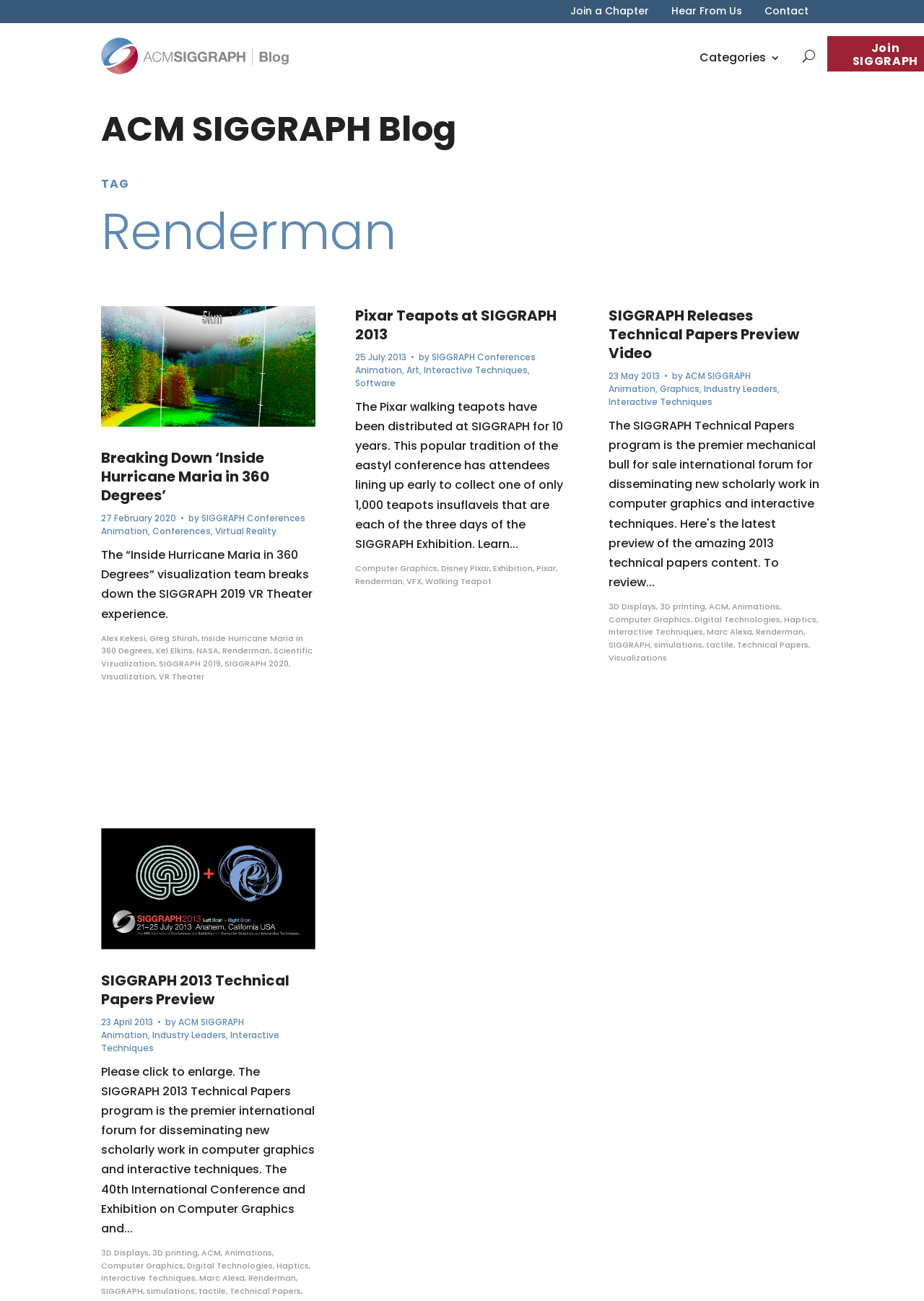Provide a thorough description of the webpage you see.

The webpage is the "Renderman Archives" section of the ACM SIGGRAPH Blog. At the top, there are several links to other sections of the blog, including "Join a Chapter", "Hear From Us", and "Contact". Below these links, there is a heading that reads "ACM SIGGRAPH Blog" and a smaller text that says "TAG".

The main content of the page is divided into two columns. The left column contains a series of articles, each with a heading, a link to the article, and a brief summary. The first article is titled "Breaking Down ‘Inside Hurricane Maria in 360 Degrees’" and has an image associated with it. The article discusses the SIGGRAPH 2019 VR Theater experience. Below the article, there are links to related topics, including "SIGGRAPH Conferences", "Animation", and "Virtual Reality".

The second article is titled "SIGGRAPH 2013 Technical Papers Preview" and also has an image associated with it. The article discusses the SIGGRAPH 2013 Technical Papers program and its focus on computer graphics and interactive techniques. Below the article, there are links to related topics, including "ACM SIGGRAPH", "Animation", and "Interactive Techniques".

The right column contains a list of links to various topics, including "3D Displays", "3D printing", "ACM", and "Computer Graphics". There are also links to specific articles, such as "Pixar Teapots at SIGGRAPH 2013".

Overall, the webpage appears to be a collection of articles and resources related to computer graphics, interactive techniques, and the SIGGRAPH conference.